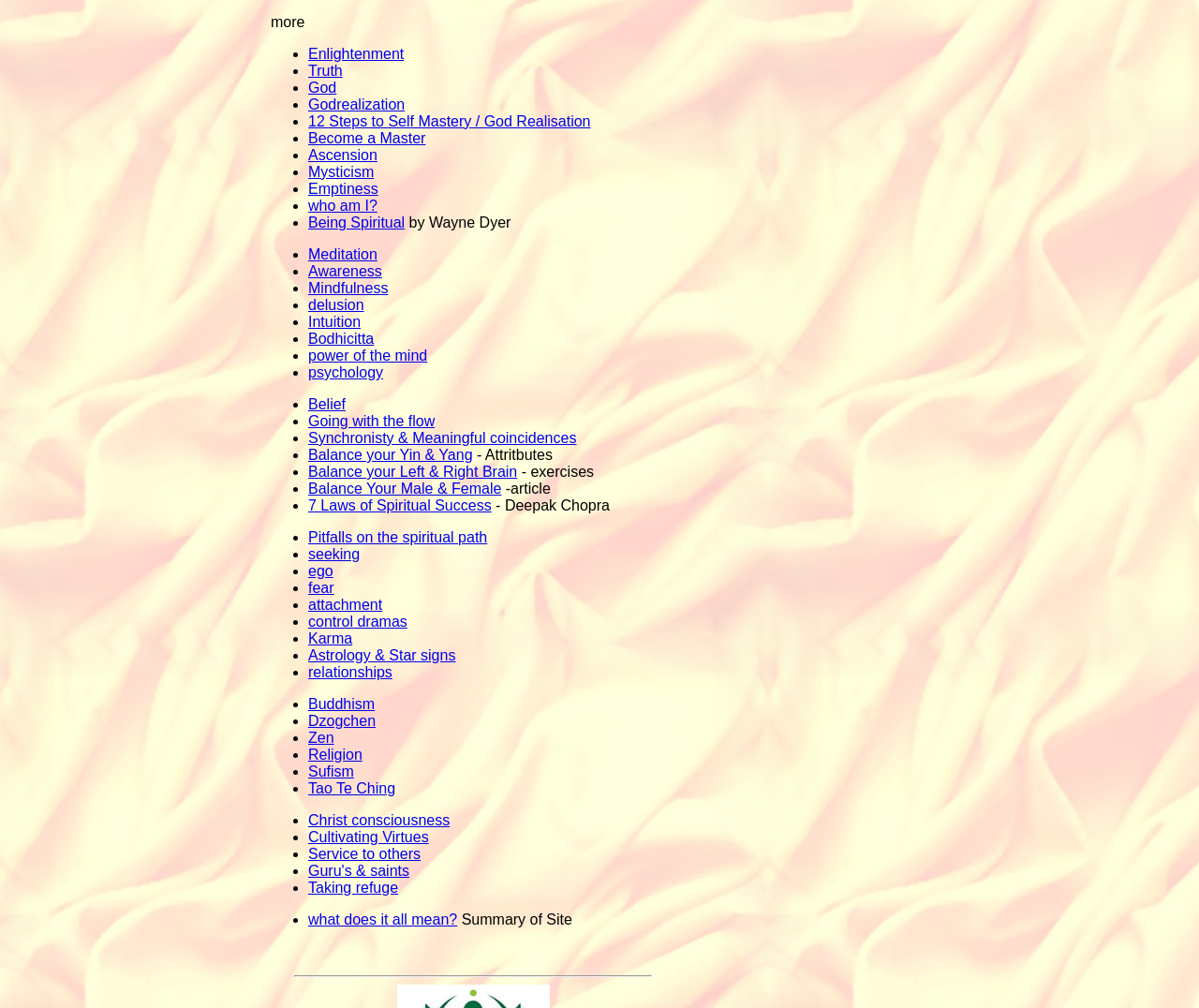Locate the bounding box coordinates of the area where you should click to accomplish the instruction: "Explore the concept of Karma".

[0.257, 0.625, 0.294, 0.641]